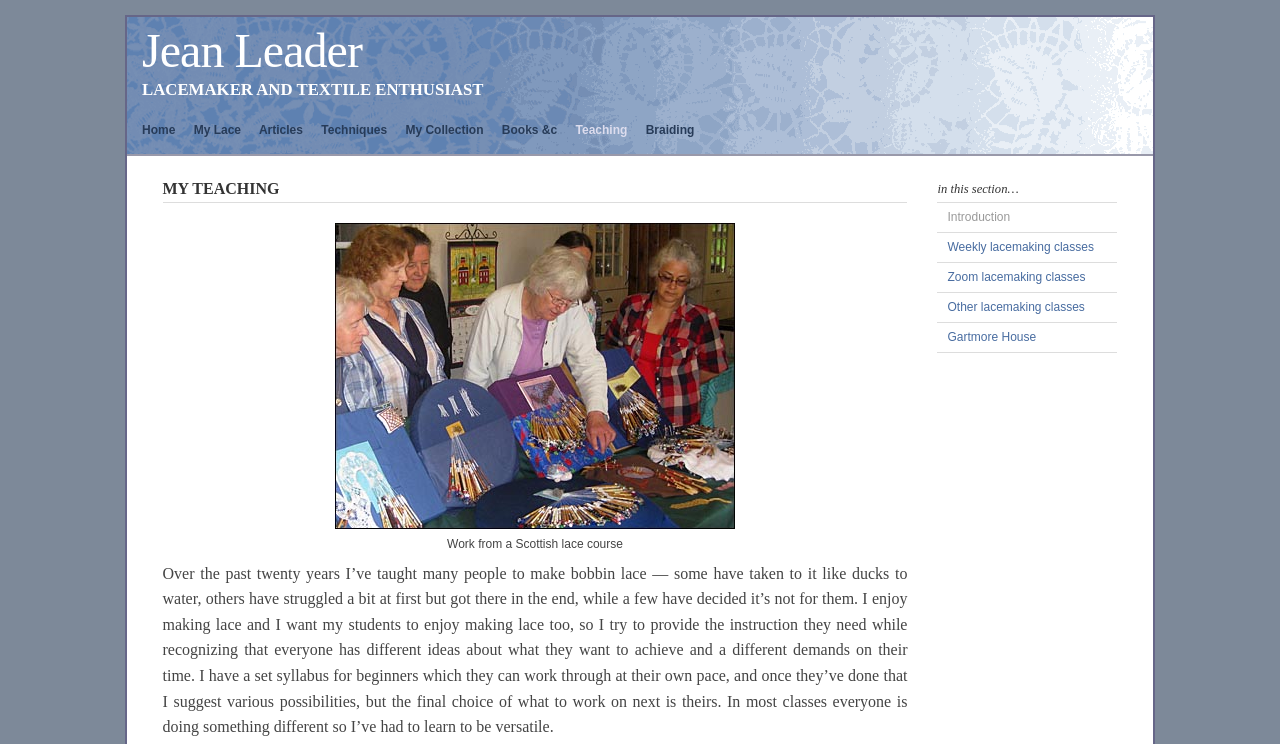Please determine the bounding box coordinates for the UI element described as: "Other lacemaking classes".

[0.732, 0.394, 0.873, 0.433]